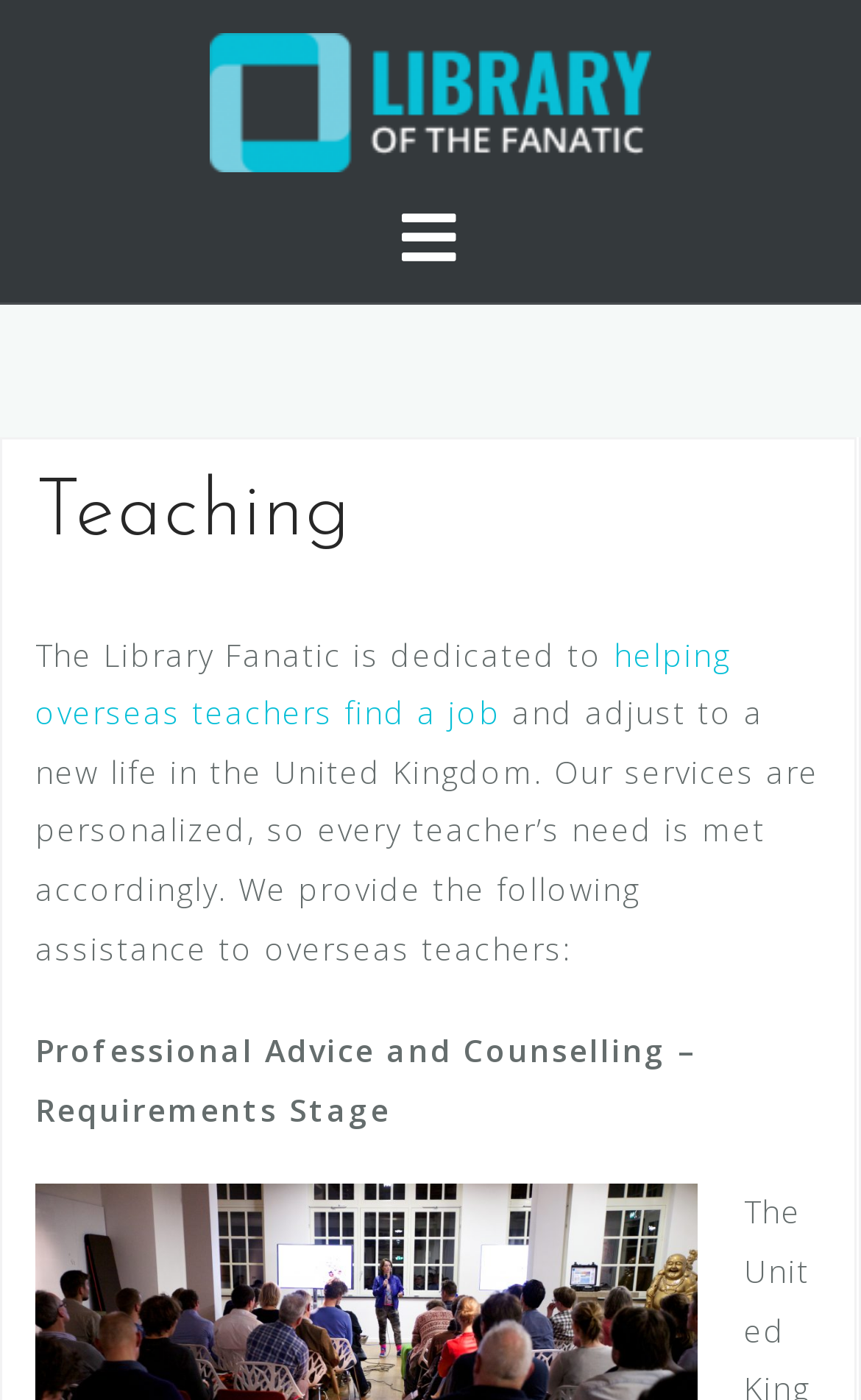Respond to the following question with a brief word or phrase:
What is the main purpose of this website?

Job assistance